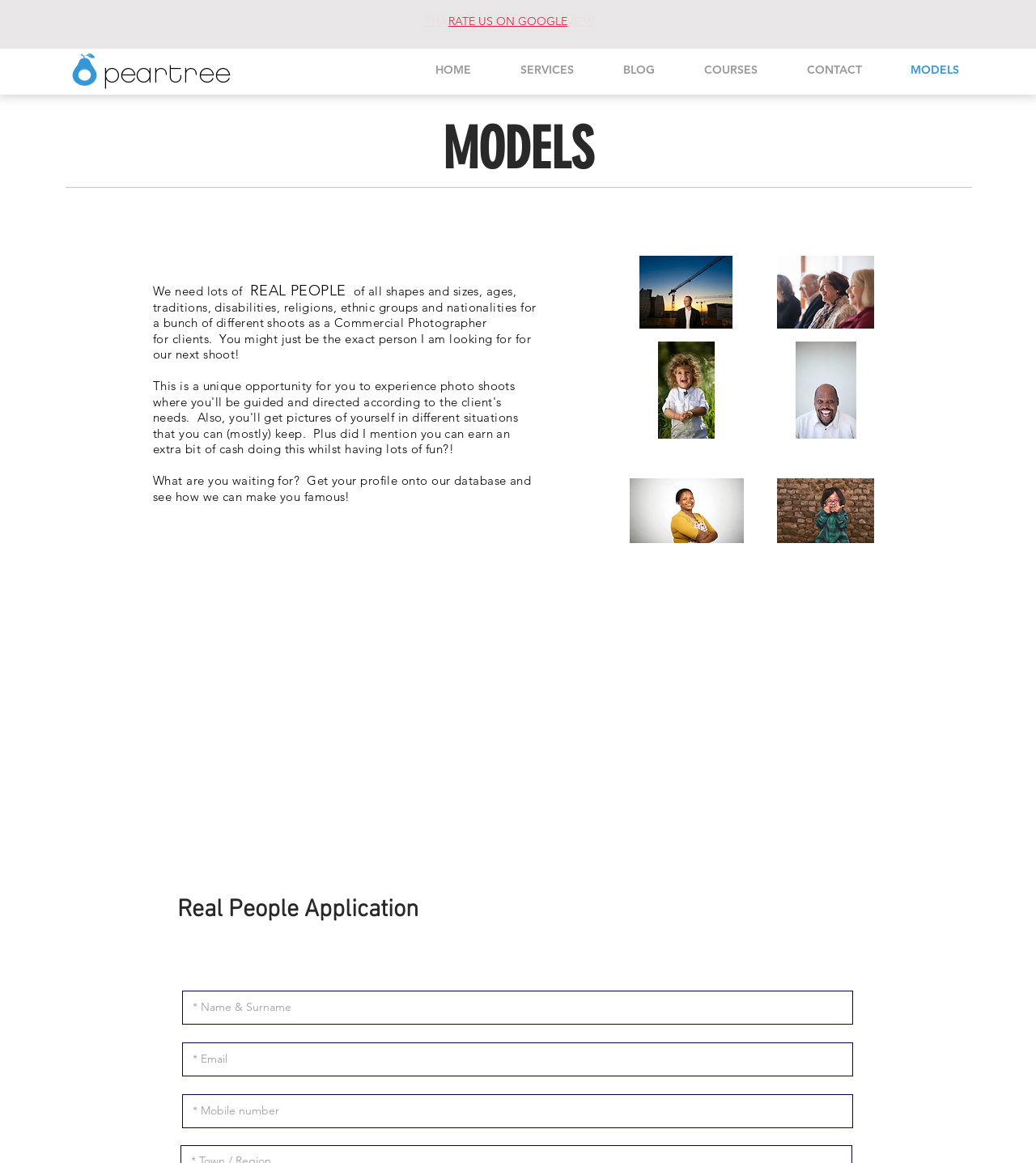From the image, can you give a detailed response to the question below:
What is the purpose of the 'Real People Application' form?

The 'Real People Application' form is located at the bottom of the webpage, and it contains fields for name, email, and mobile number. The purpose of this form is for individuals to apply as models for the photographer's shoots, as indicated by the heading 'Real People Application'.